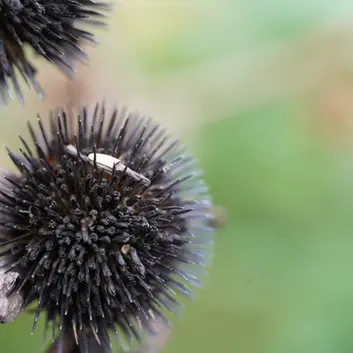What is required for the germination of the Purple Coneflower?
Respond to the question with a single word or phrase according to the image.

cold moist stratification